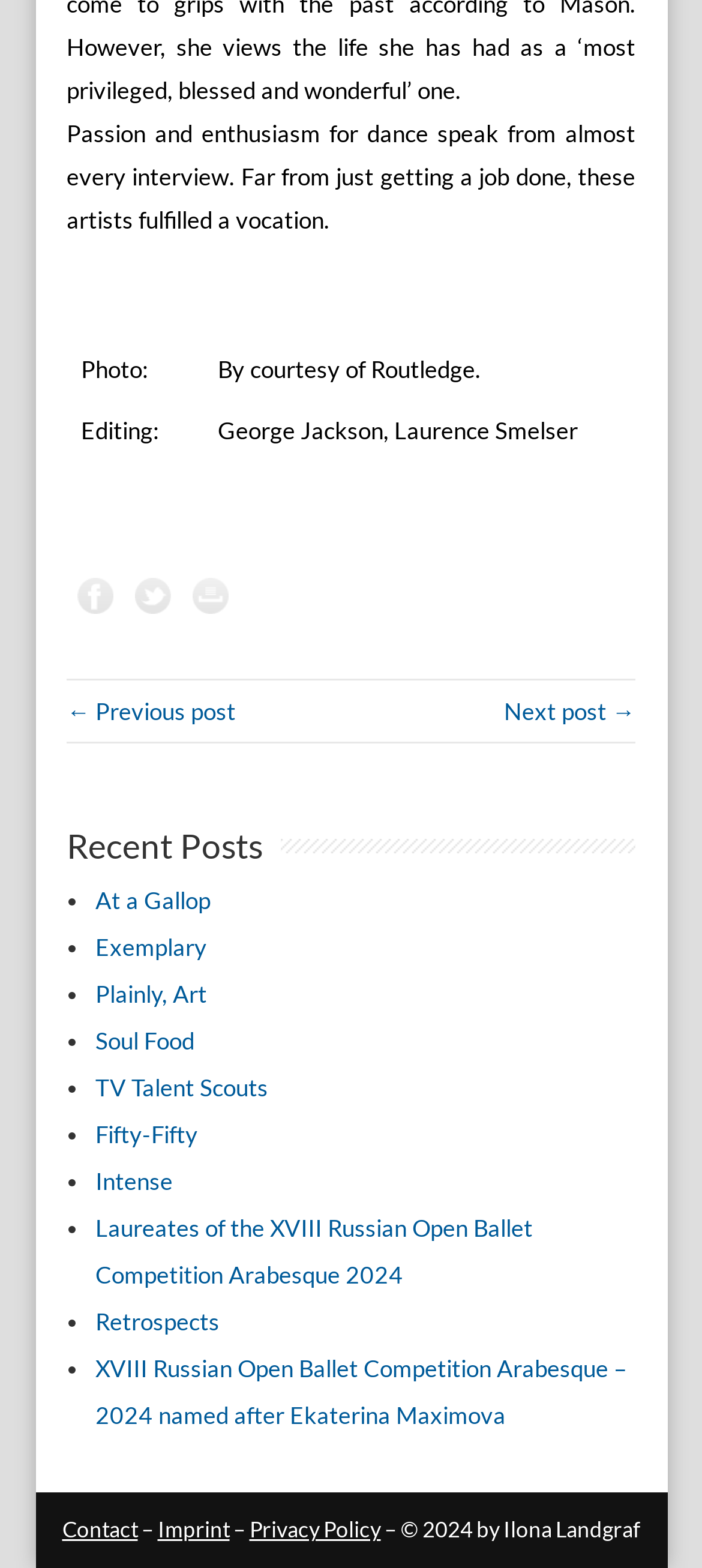Please identify the bounding box coordinates of the clickable region that I should interact with to perform the following instruction: "View post 'At a Gallop'". The coordinates should be expressed as four float numbers between 0 and 1, i.e., [left, top, right, bottom].

[0.136, 0.565, 0.3, 0.584]